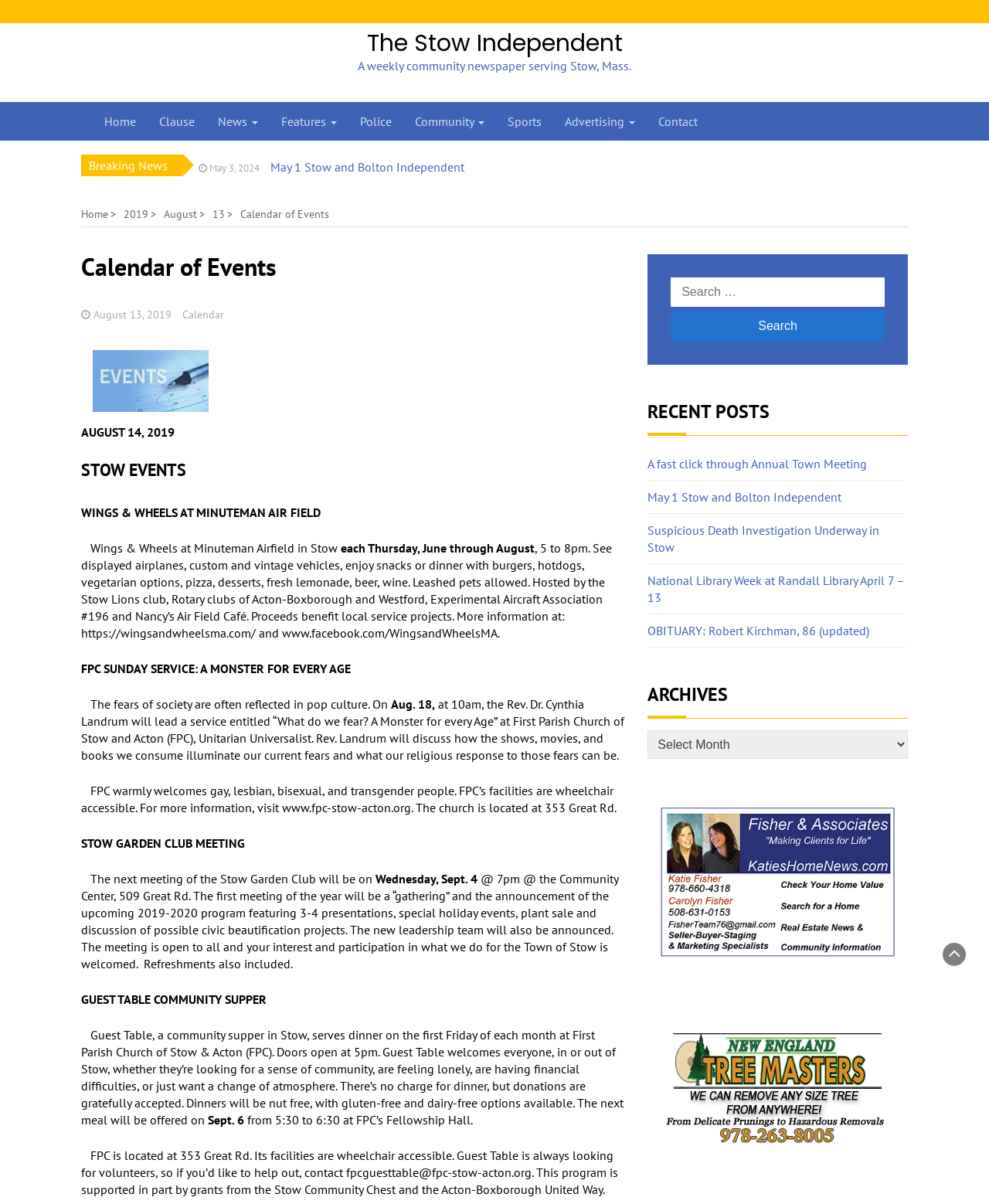What is the purpose of the Guest Table community supper?
Provide a detailed answer to the question, using the image to inform your response.

The purpose of the Guest Table community supper can be inferred from the description of the event, which says 'Guest Table welcomes everyone, in or out of Stow, whether they’re looking for a sense of community, are feeling lonely, are having financial difficulties, or just want a change of atmosphere'. This indicates that the purpose of the event is to provide a sense of community and connection for those who attend.